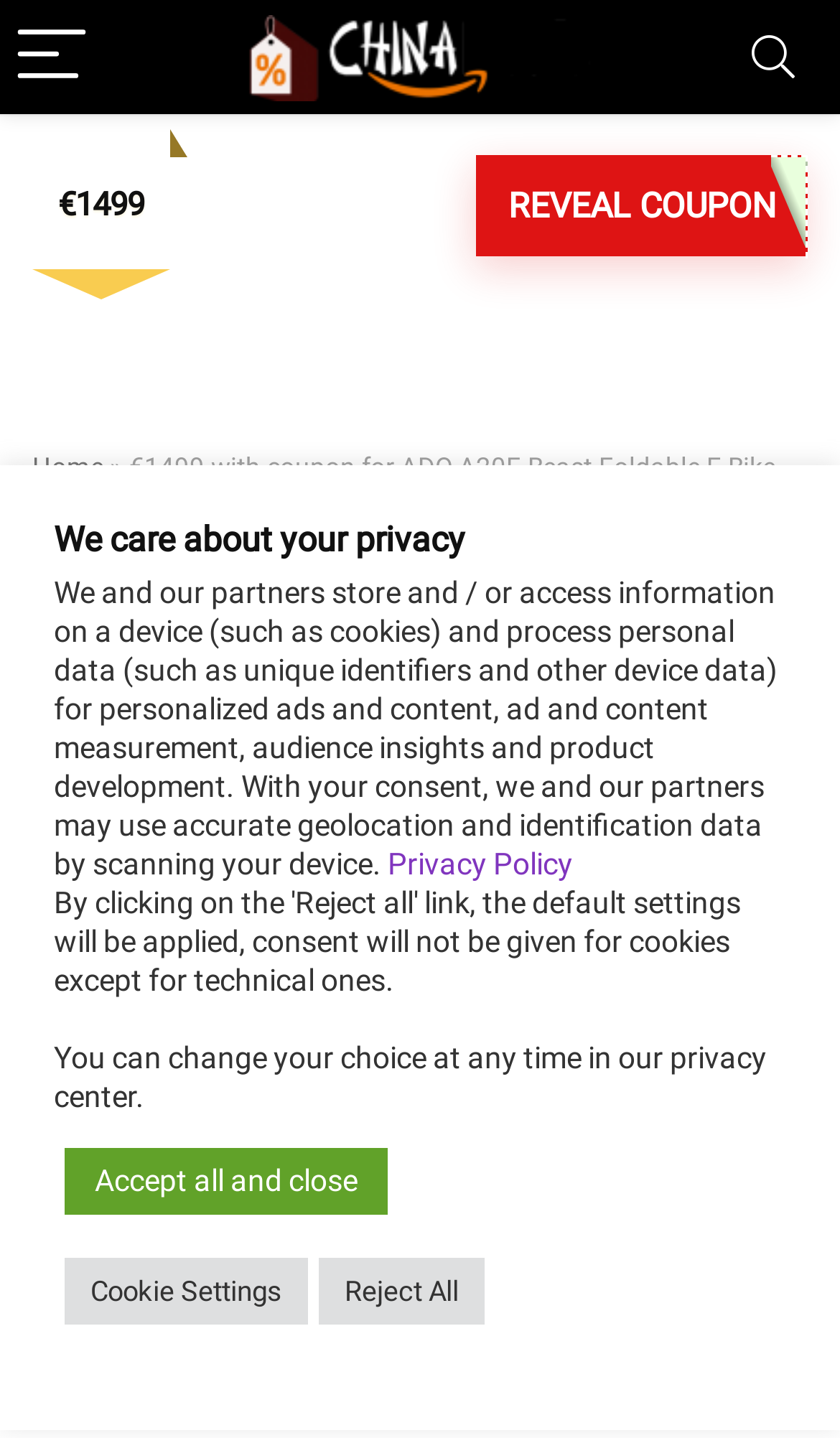What is the speed of the ADO A20F Beast Foldable E-Bike?
Answer the question with a detailed explanation, including all necessary information.

The speed of the ADO A20F Beast Foldable E-Bike is mentioned in the product description as 25Km/h, which is part of the detailed specifications of the e-bike.